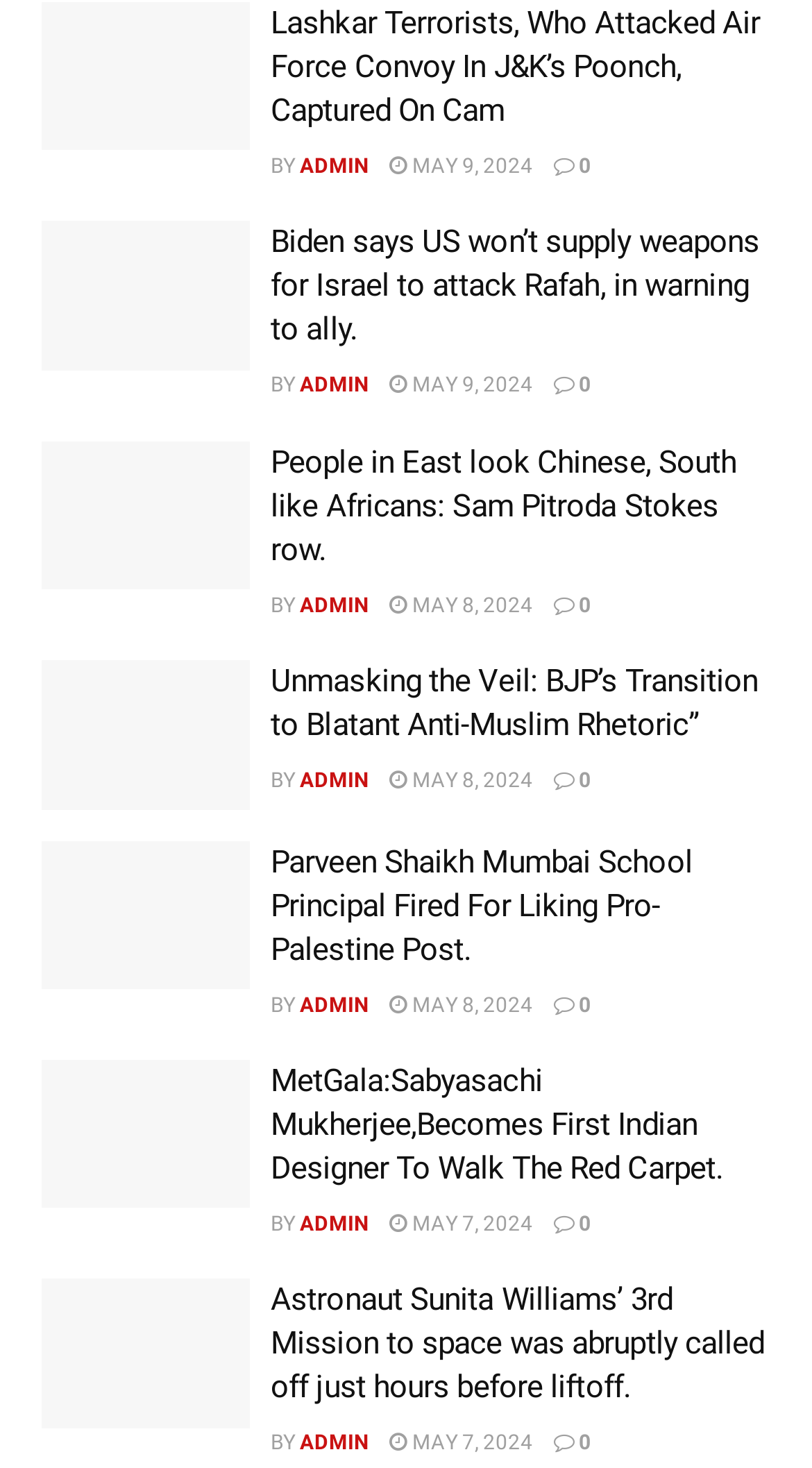Determine the bounding box coordinates of the region to click in order to accomplish the following instruction: "View article about Israel-Gaza war". Provide the coordinates as four float numbers between 0 and 1, specifically [left, top, right, bottom].

[0.051, 0.151, 0.308, 0.252]